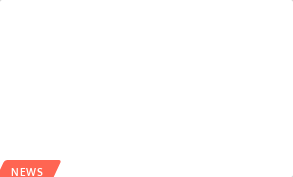Create a detailed narrative that captures the essence of the image.

The image showcases an article titled "Personalised Learning Platform Interval Introduces Four New Courses," which highlights recent developments in educational technology. It is part of a news piece that informs audiences about innovations related to personalized learning, signifying a notable trend in the edtech sector. The article is designed to engage educational stakeholders interested in the latest resources and methodologies in learning. The image is part of wider content that includes additional articles about funding rounds and educational initiatives, contributing to a comprehensive overview of advancements in the educational landscape.